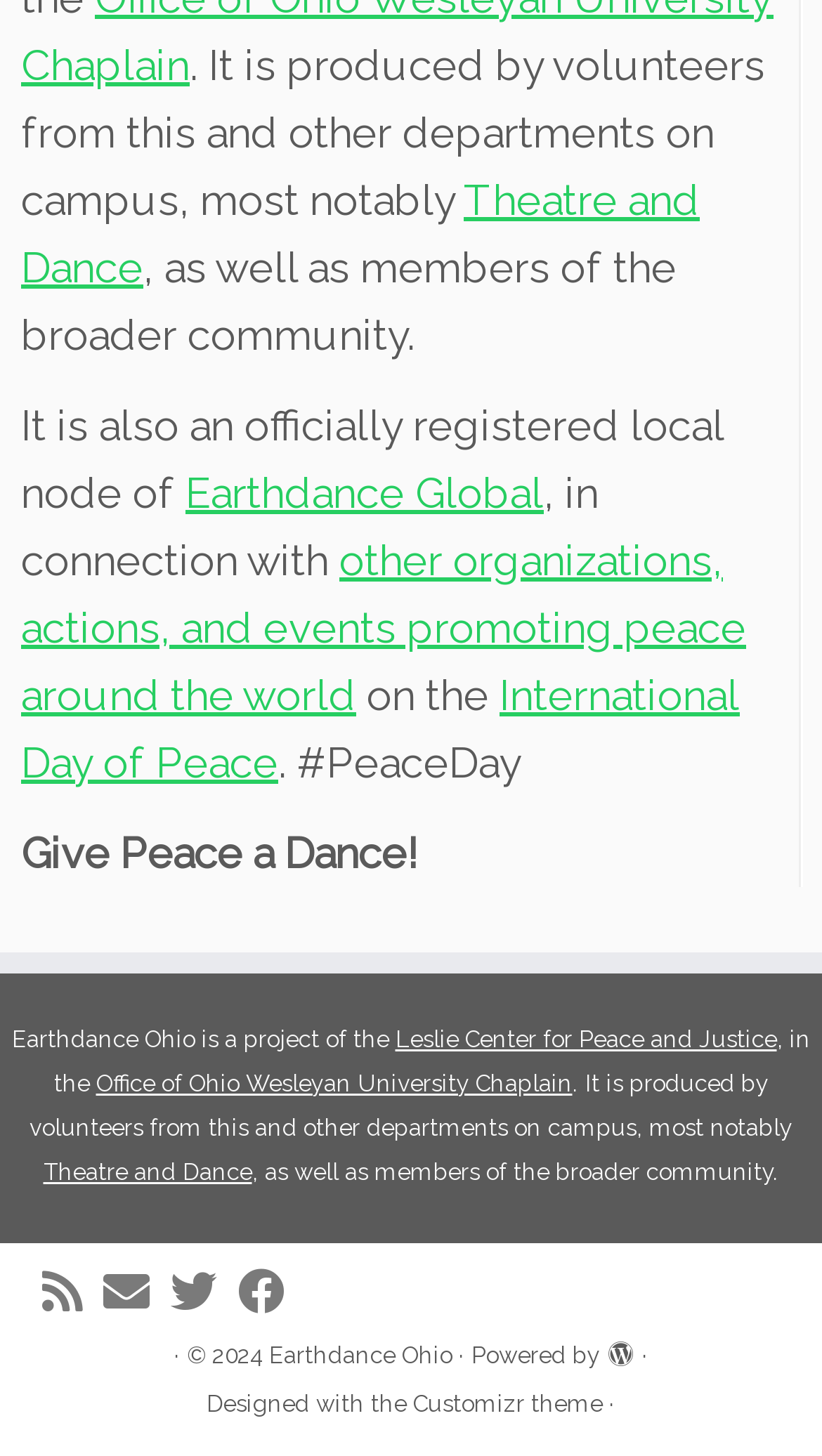What is the name of the university associated with the Office of Chaplain?
Based on the image, provide a one-word or brief-phrase response.

Ohio Wesleyan University